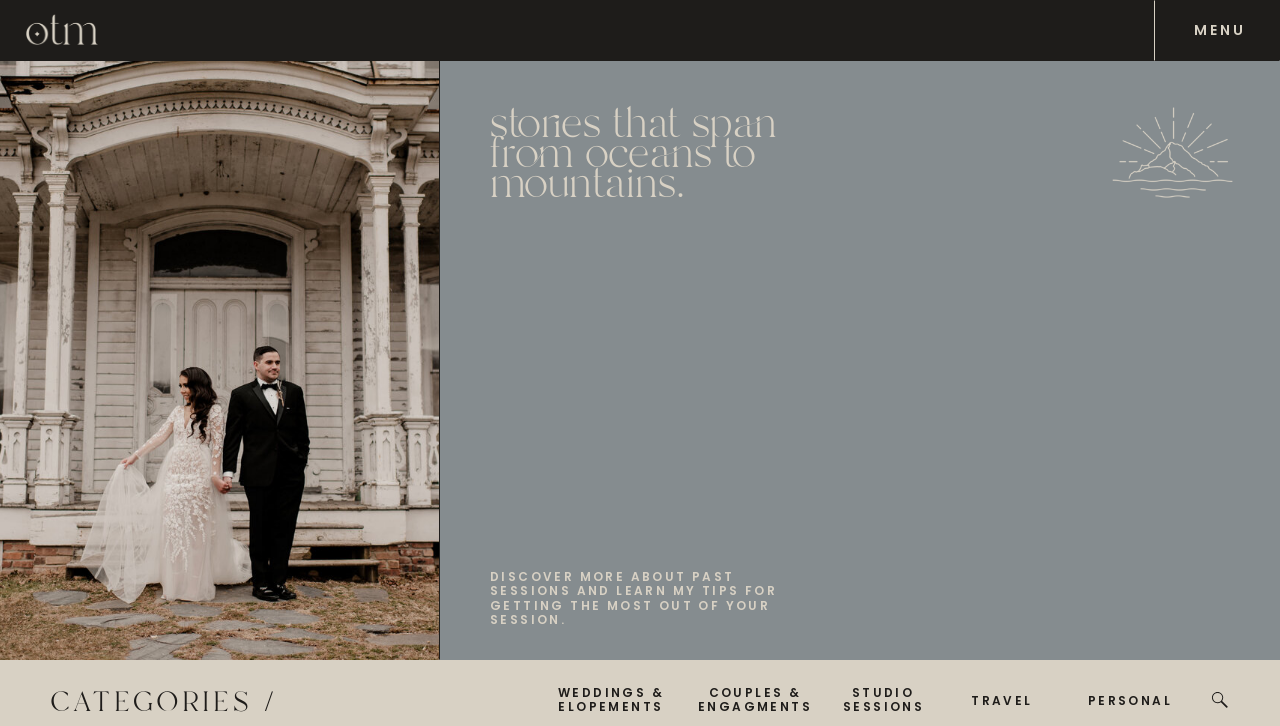Where is the image located on the webpage?
Look at the screenshot and give a one-word or phrase answer.

Top-right corner